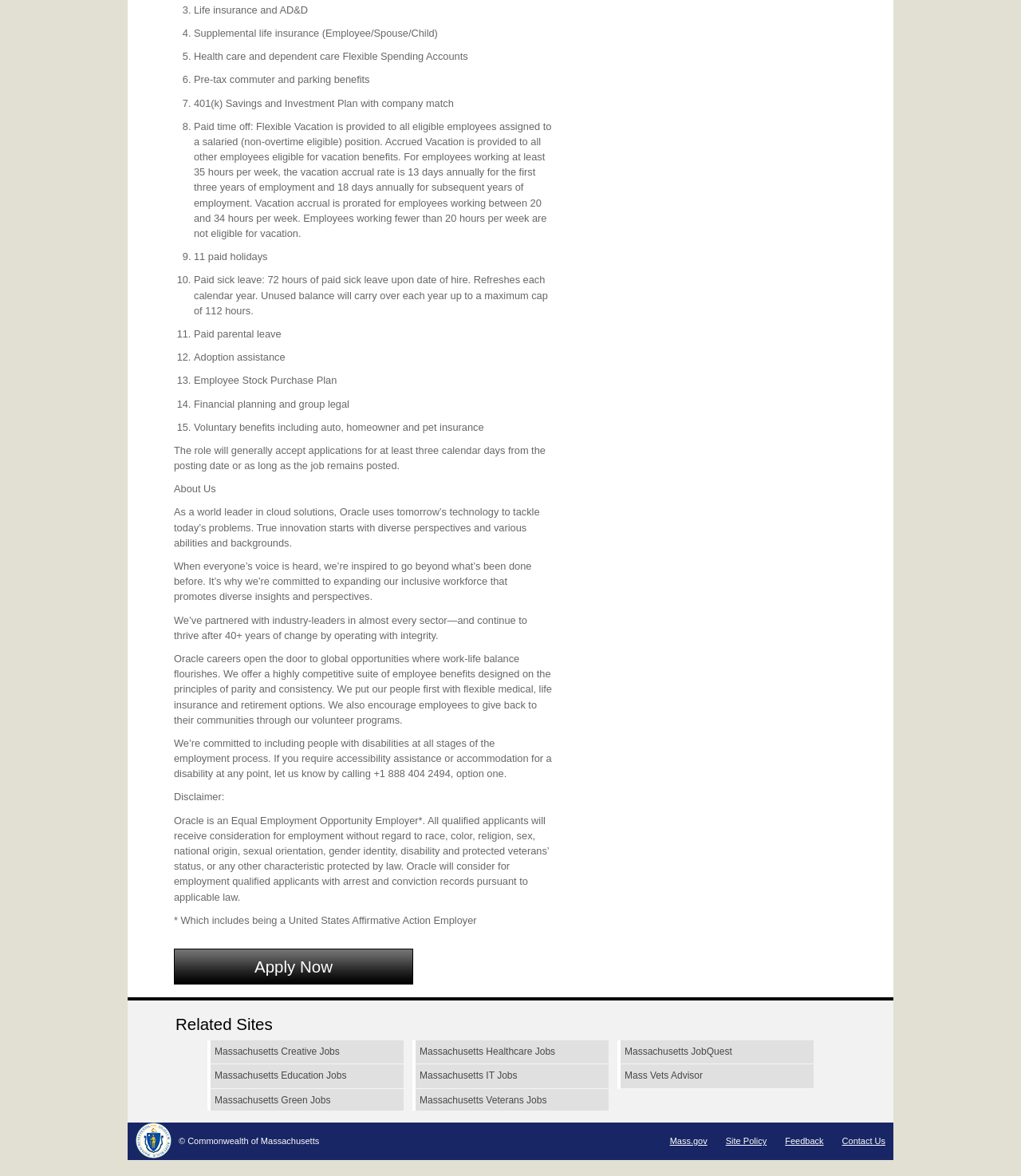Given the element description, predict the bounding box coordinates in the format (top-left x, top-left y, bottom-right x, bottom-right y), using floating point numbers between 0 and 1: Apply Now

[0.17, 0.807, 0.405, 0.837]